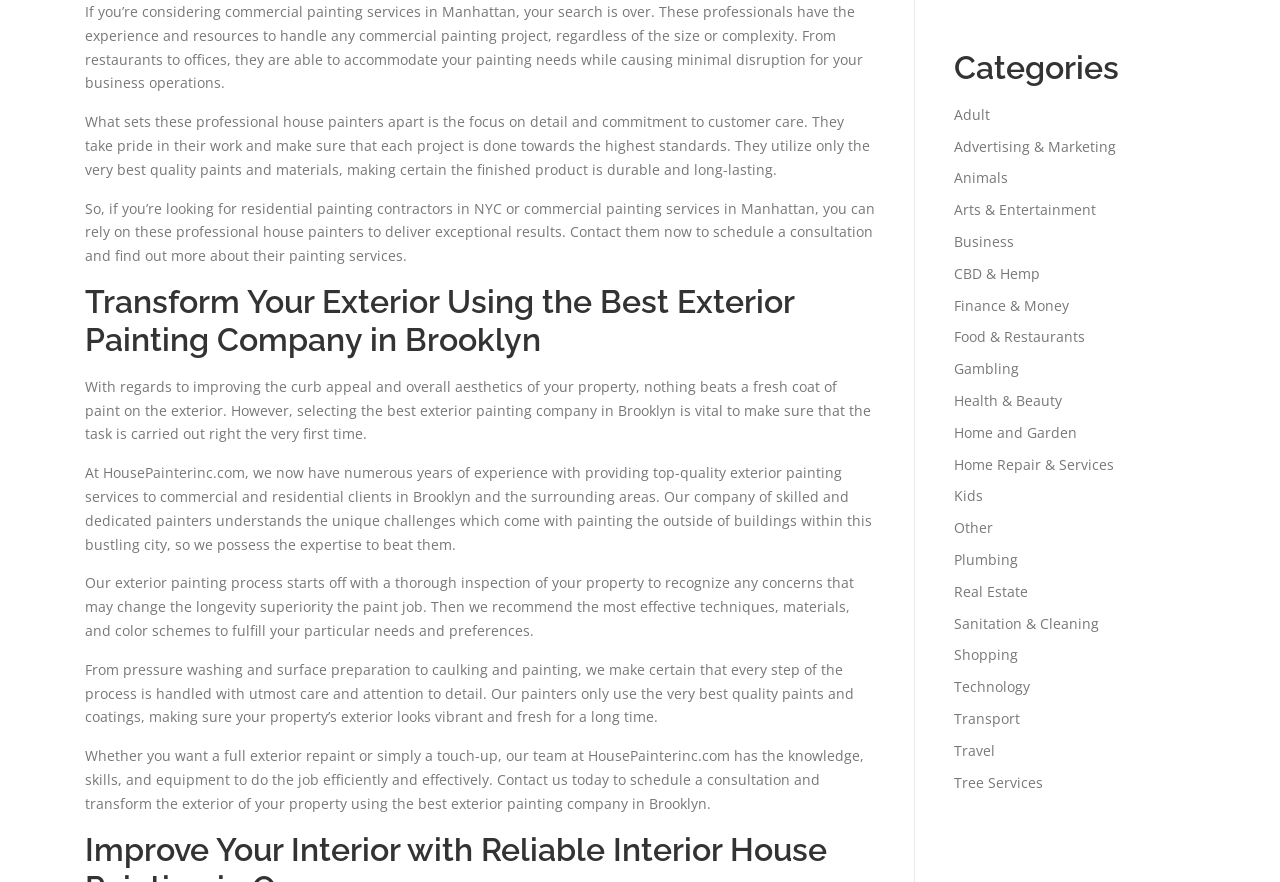Bounding box coordinates are given in the format (top-left x, top-left y, bottom-right x, bottom-right y). All values should be floating point numbers between 0 and 1. Provide the bounding box coordinate for the UI element described as: Tree Services

[0.745, 0.876, 0.815, 0.897]